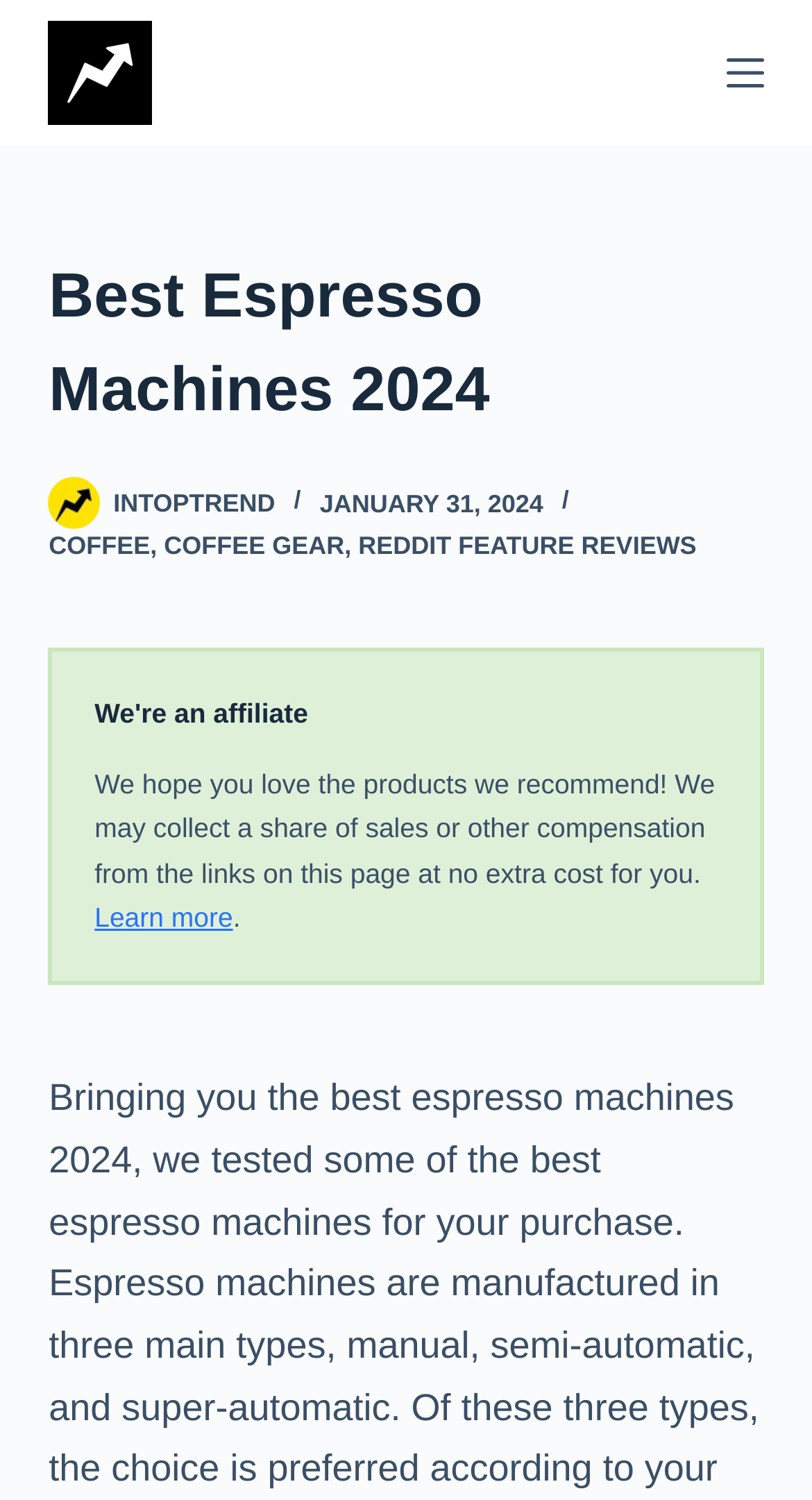Provide your answer in a single word or phrase: 
What is the date of the latest update?

JANUARY 31, 2024